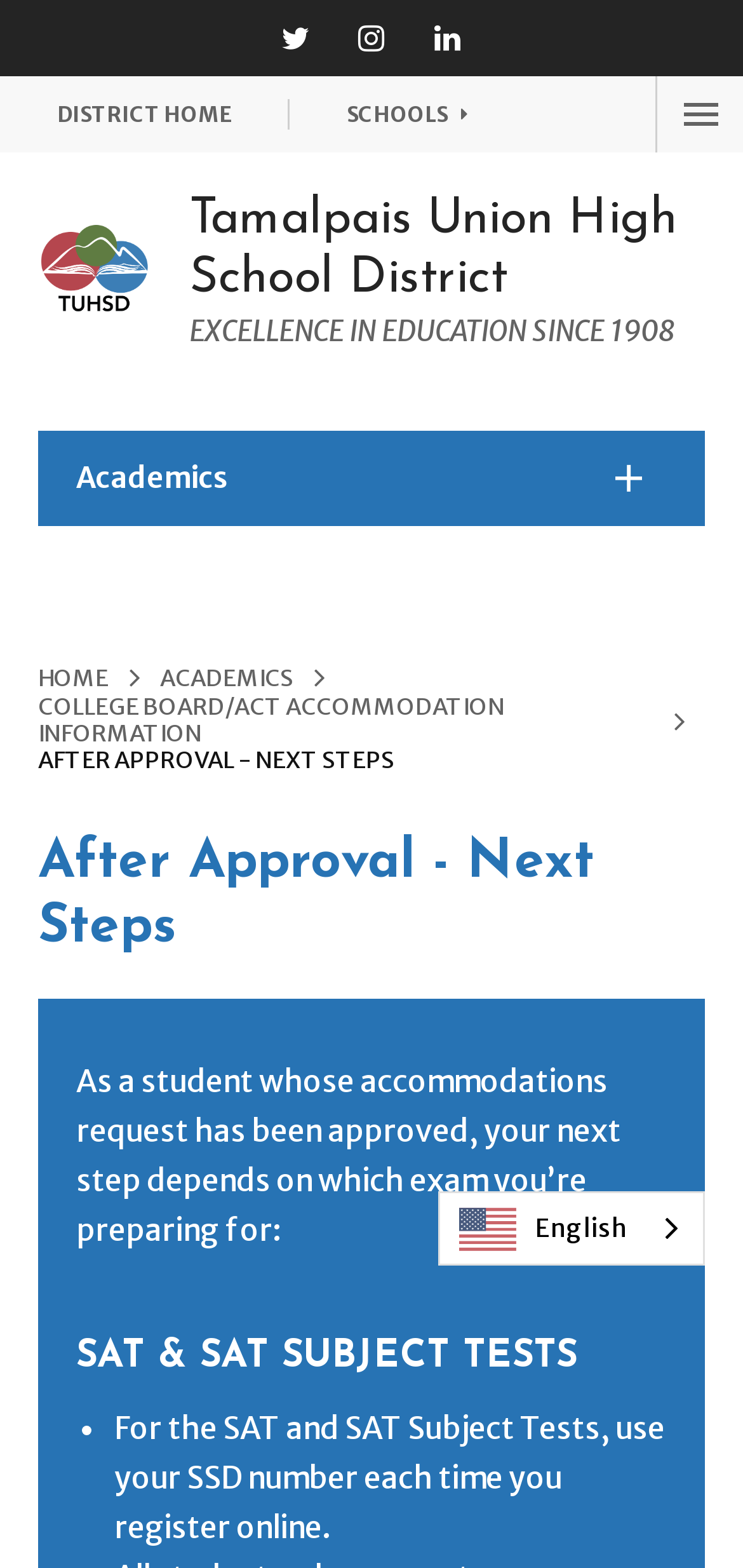Indicate the bounding box coordinates of the element that must be clicked to execute the instruction: "Open the menu". The coordinates should be given as four float numbers between 0 and 1, i.e., [left, top, right, bottom].

[0.882, 0.049, 1.0, 0.097]